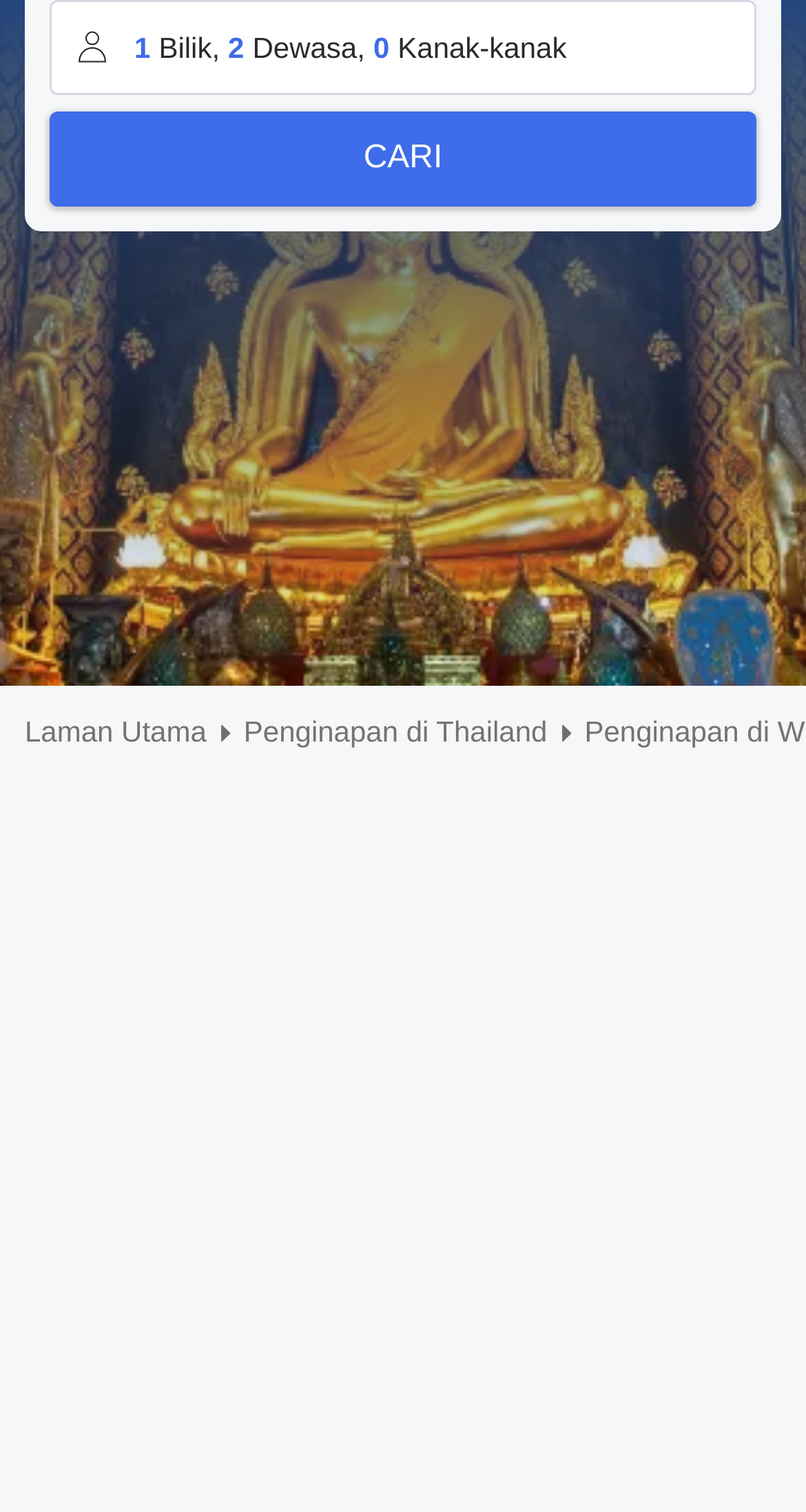Locate the UI element described as follows: "CARI". Return the bounding box coordinates as four float numbers between 0 and 1 in the order [left, top, right, bottom].

[0.062, 0.093, 0.938, 0.115]